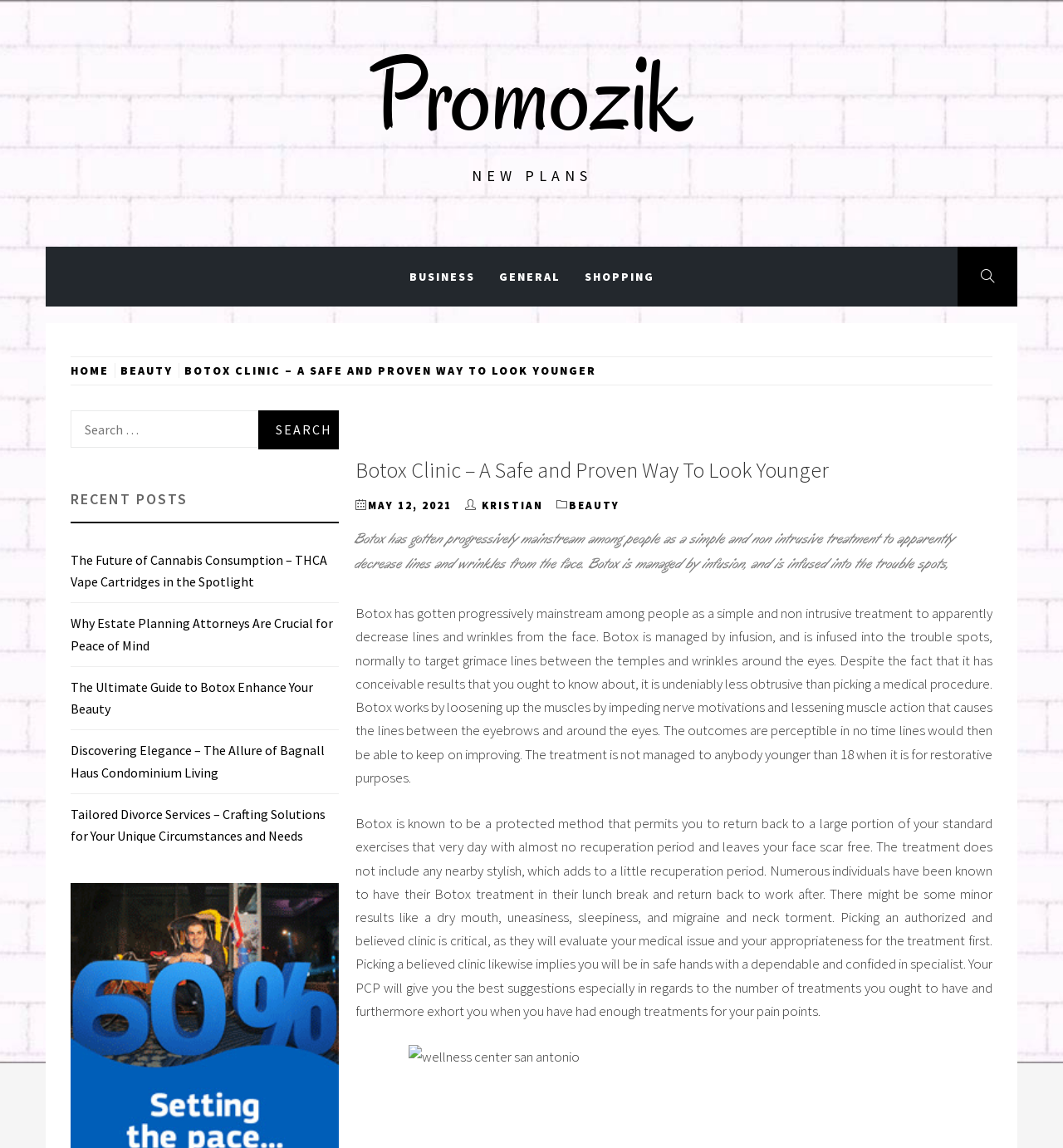What is the purpose of the search box?
Please respond to the question thoroughly and include all relevant details.

The search box is located at the top of the webpage with a label 'Search for:' and a button 'Search'. Its purpose is to allow users to search for specific content within the website.